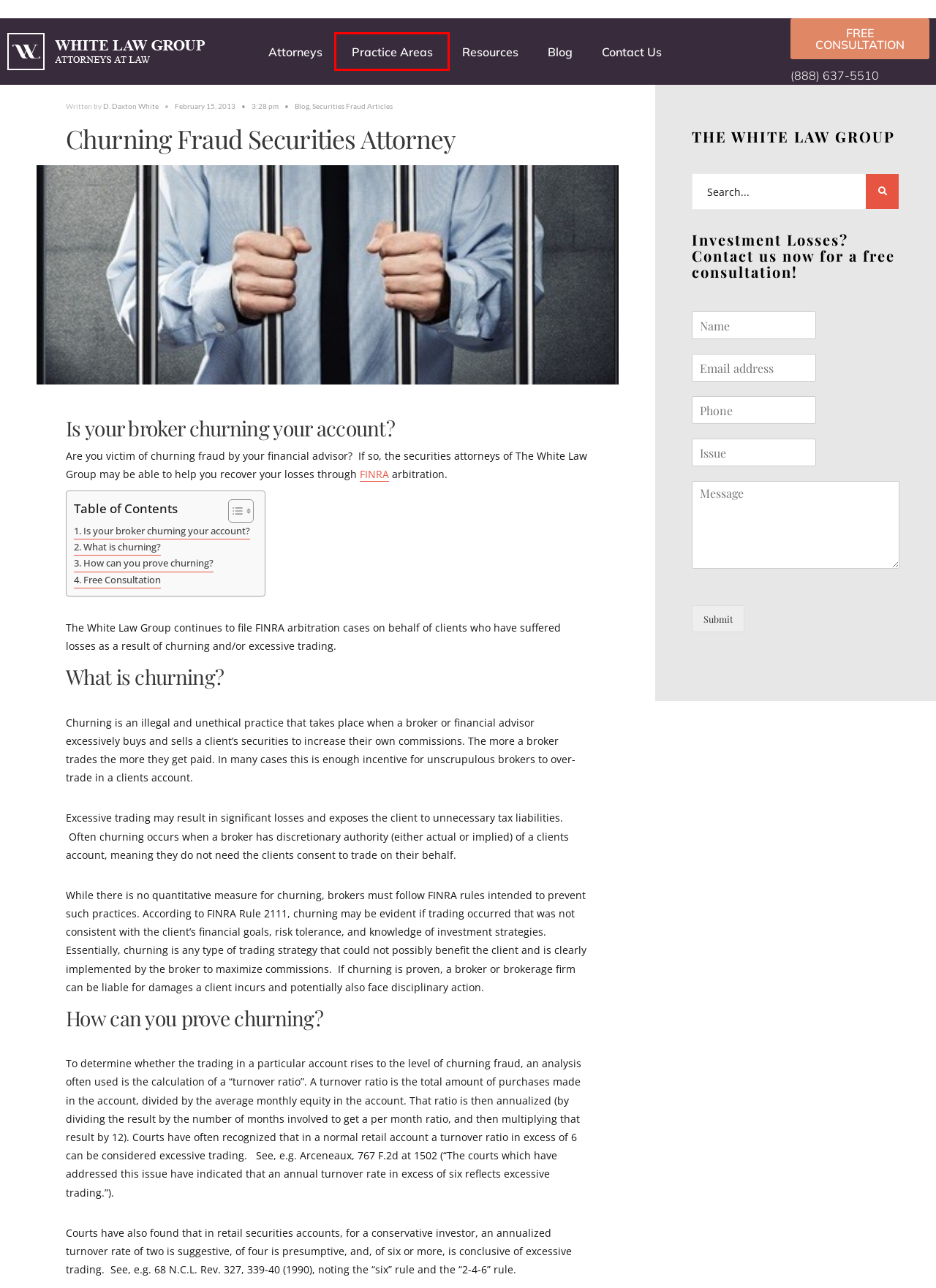Given a webpage screenshot with a UI element marked by a red bounding box, choose the description that best corresponds to the new webpage that will appear after clicking the element. The candidates are:
A. Securities Fraud Articles Archives - The White Law Group
B. Blog Archives - The White Law Group
C. The White Law Group
D. Contact Us - The White Law Group
E. D. Daxton White, Author at The White Law Group
F. Attorneys - The White Law Group
G. A vibrant market is at its best when it works for everyone. | FINRA.org
H. What Does a Securities Attorney Do? - The White Law Group

H